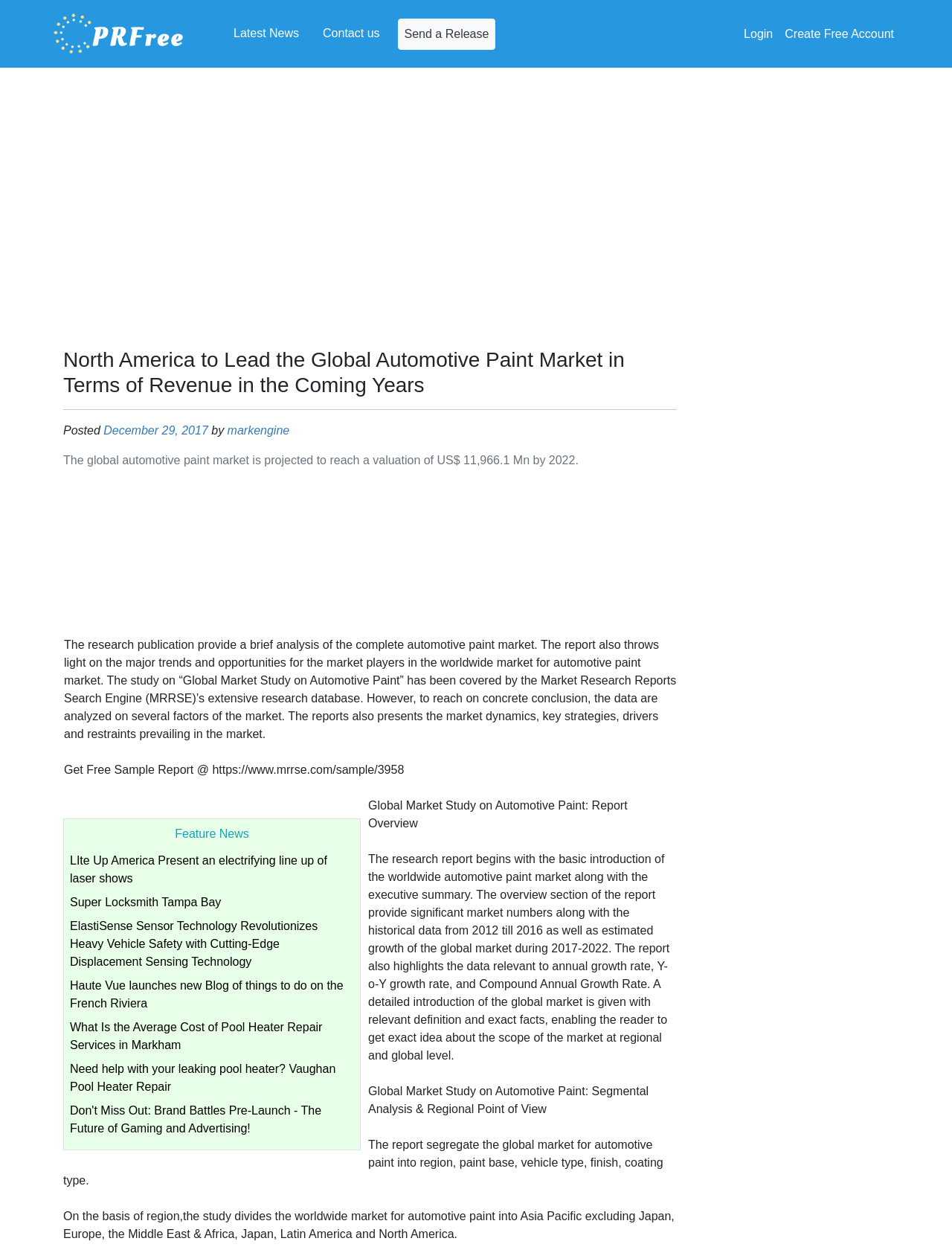Using the details from the image, please elaborate on the following question: How many regions are the global market for automotive paint divided into?

The answer can be found in the StaticText element with the text 'On the basis of region, the study divides the worldwide market for automotive paint into Asia Pacific excluding Japan, Europe, the Middle East & Africa, Japan, Latin America and North America.' which is located at the bottom of the webpage.